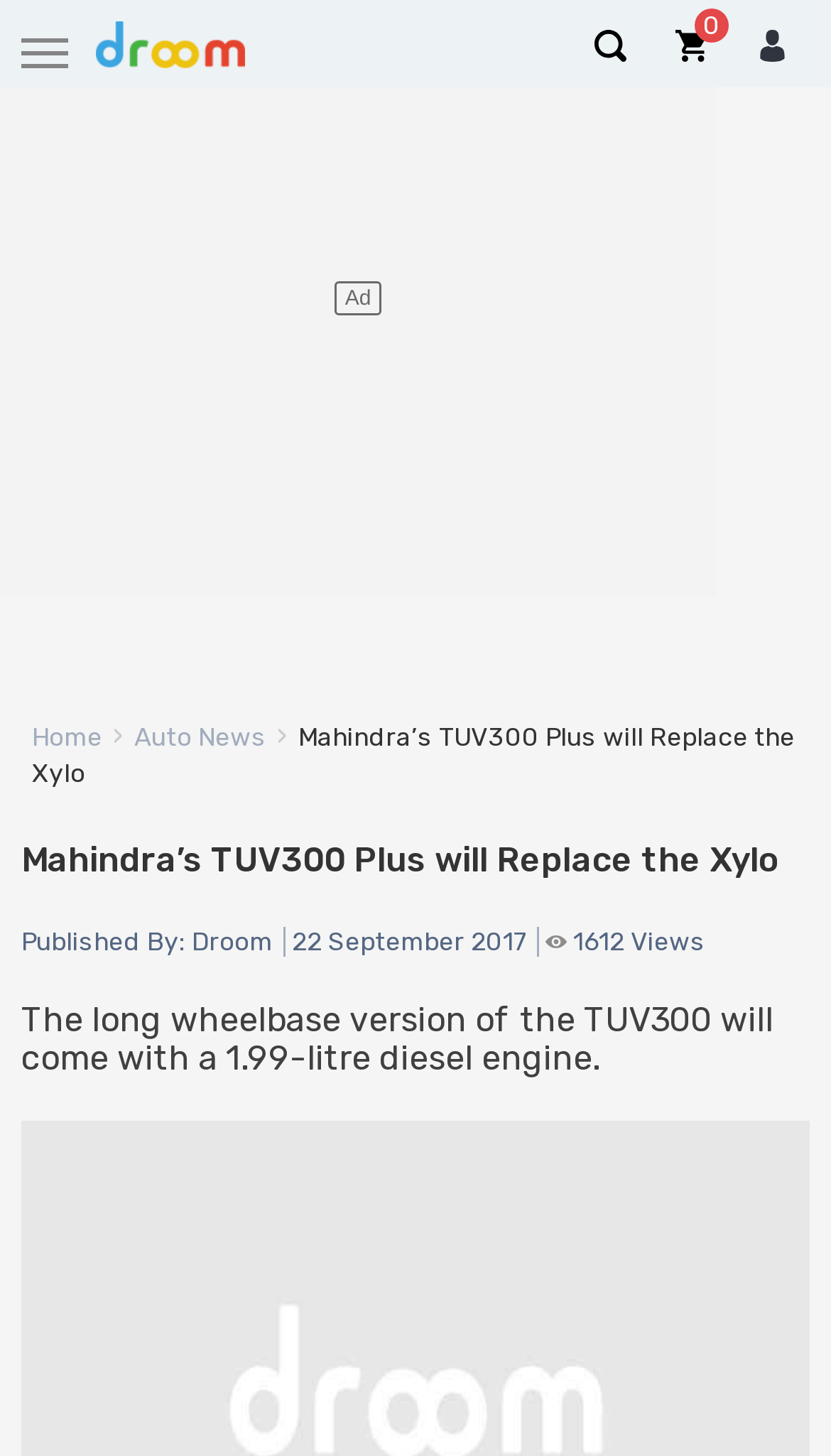Locate the heading on the webpage and return its text.

Mahindra’s TUV300 Plus will Replace the Xylo